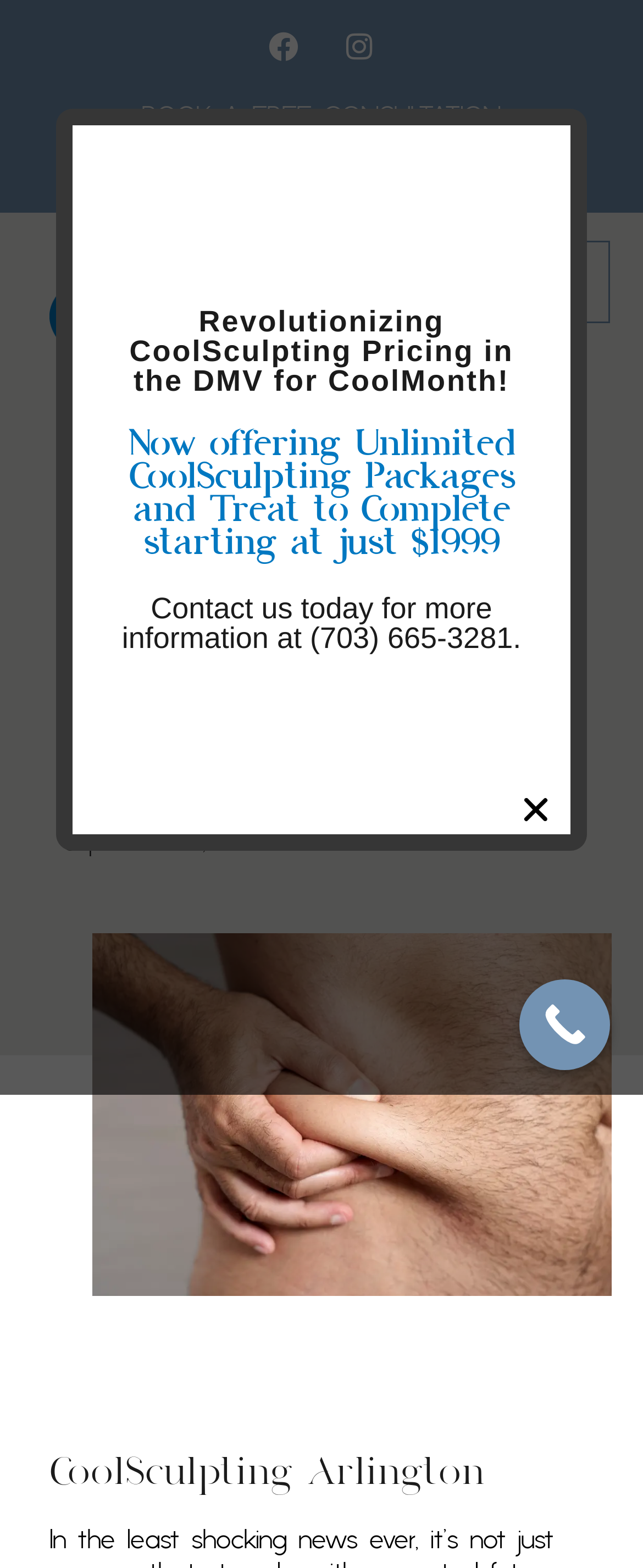Respond to the question with just a single word or phrase: 
What is the name of the company offering CoolSculpting services?

Cool Contours